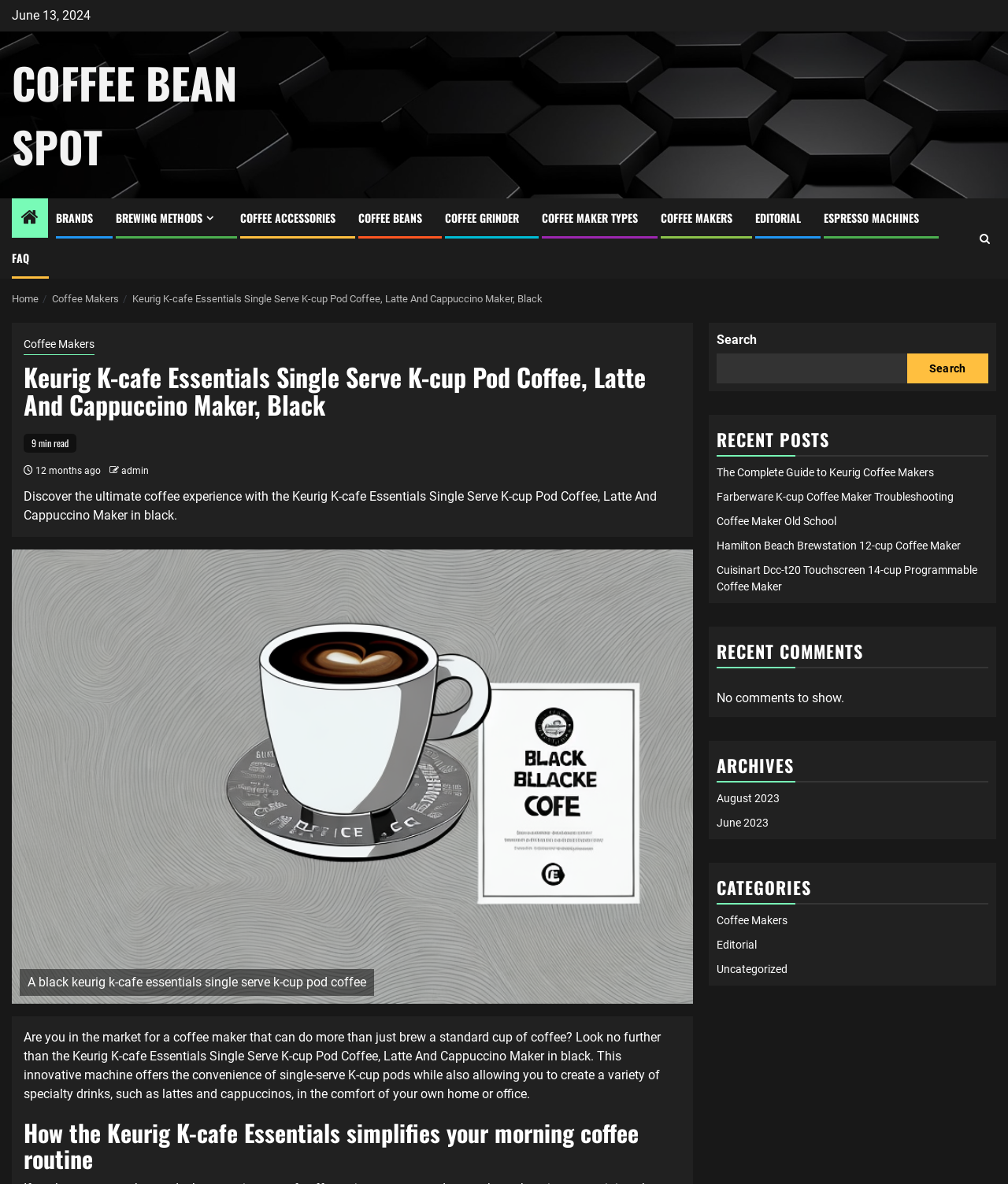Offer a comprehensive description of the webpage’s content and structure.

This webpage is about the Keurig K-cafe Essentials Single Serve K-cup Pod Coffee, Latte And Cappuccino Maker in black. At the top, there is a date "June 13, 2024" and a link to "COFFEE BEAN SPOT". Below that, there is a navigation menu with links to various categories such as "BRANDS", "BREWING METHODS", "COFFEE ACCESSORIES", and more.

On the left side, there is a breadcrumbs navigation menu that shows the current page's location, with links to "Home", "Coffee Makers", and the current page's title. Below that, there is a heading with the product title, followed by a brief description of the product and its features.

To the right of the product title, there is an image of the Keurig K-cafe Essentials coffee maker. Below the image, there is a detailed description of the product, explaining how it can simplify morning coffee routines.

On the right side of the page, there is a complementary section with a search bar, recent posts, recent comments, archives, and categories. The recent posts section lists several articles related to coffee makers, and the categories section lists links to categories such as "Coffee Makers", "Editorial", and "Uncategorized".